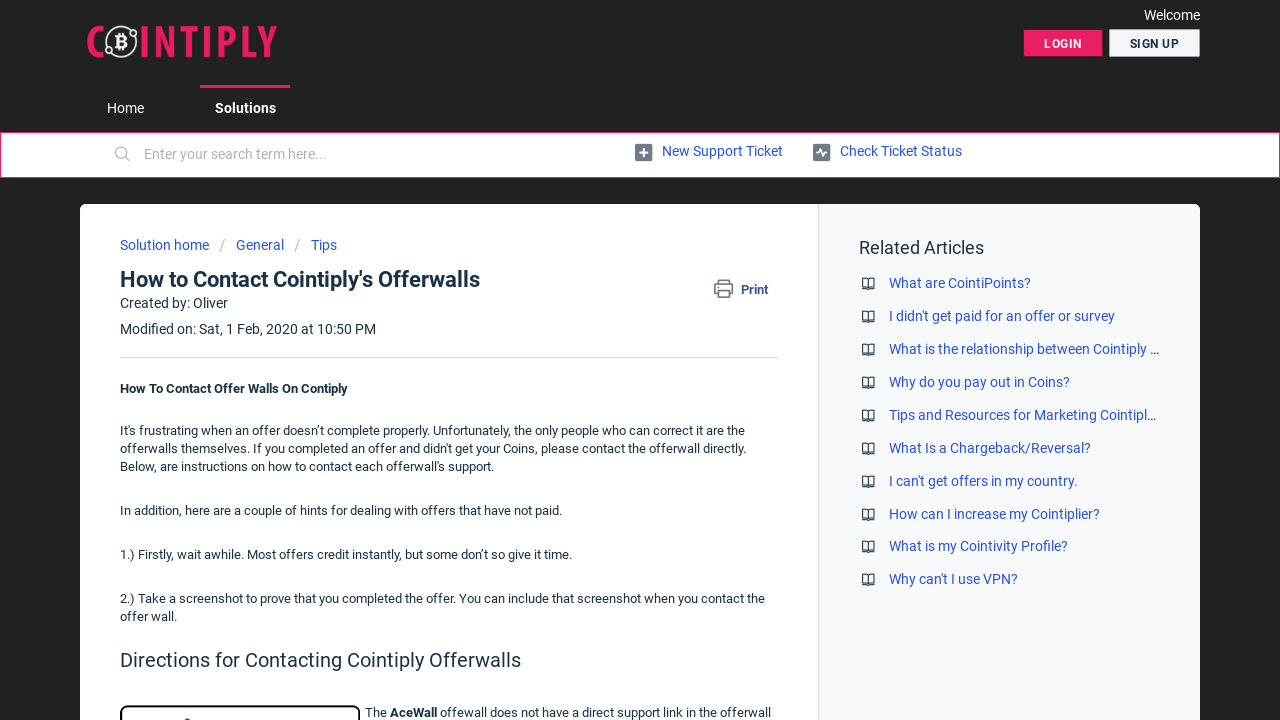Please locate the bounding box coordinates for the element that should be clicked to achieve the following instruction: "Check ticket status". Ensure the coordinates are given as four float numbers between 0 and 1, i.e., [left, top, right, bottom].

[0.635, 0.188, 0.752, 0.235]